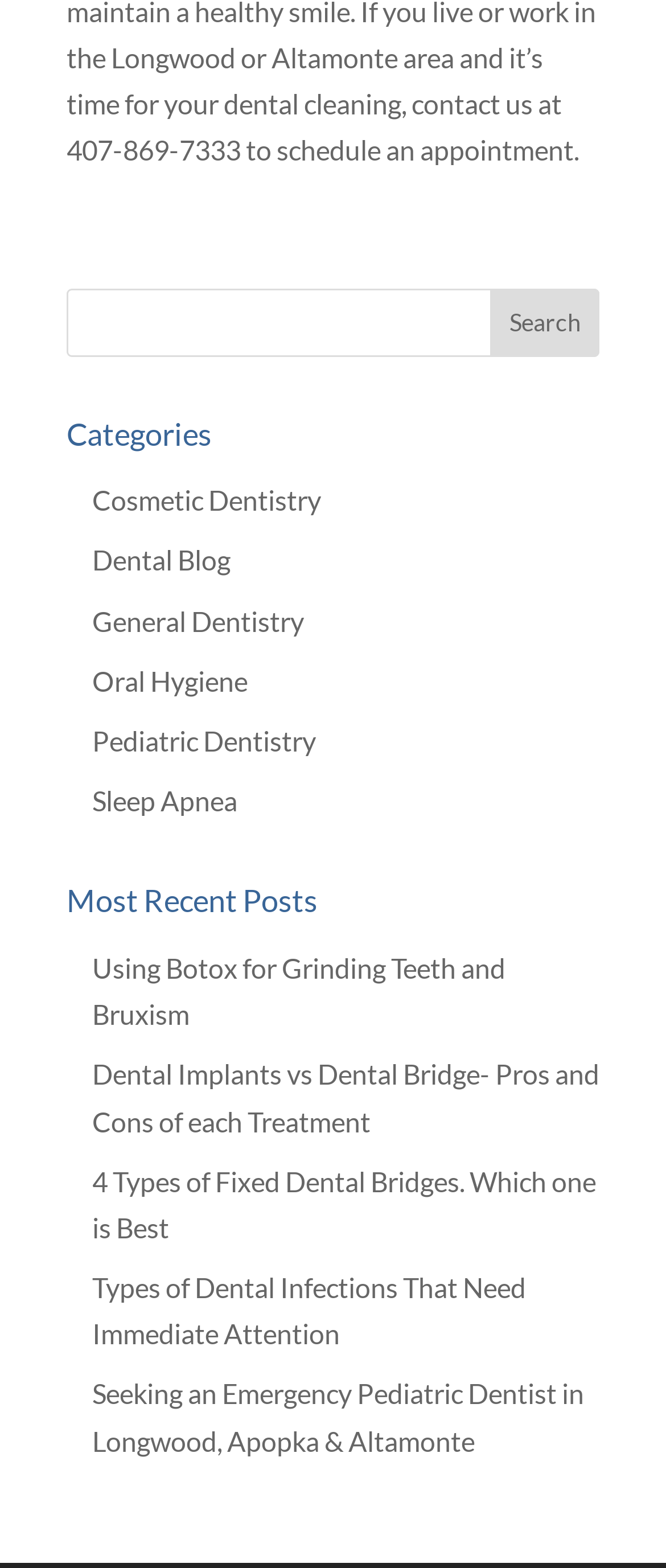Locate the bounding box coordinates of the element that needs to be clicked to carry out the instruction: "search for something". The coordinates should be given as four float numbers ranging from 0 to 1, i.e., [left, top, right, bottom].

[0.1, 0.184, 0.9, 0.227]